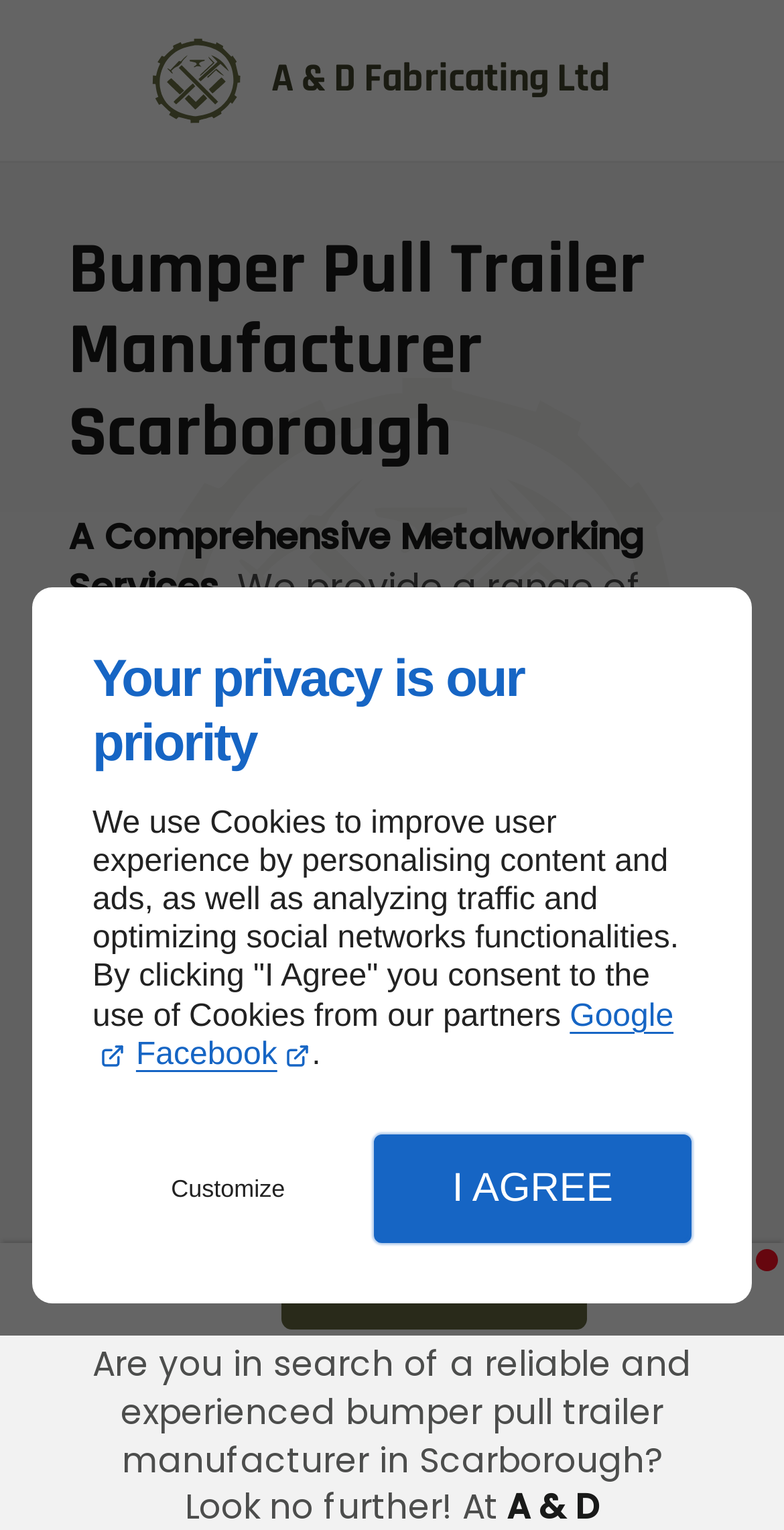Bounding box coordinates should be in the format (top-left x, top-left y, bottom-right x, bottom-right y) and all values should be floating point numbers between 0 and 1. Determine the bounding box coordinate for the UI element described as: Options Settings

[0.759, 0.817, 0.991, 0.868]